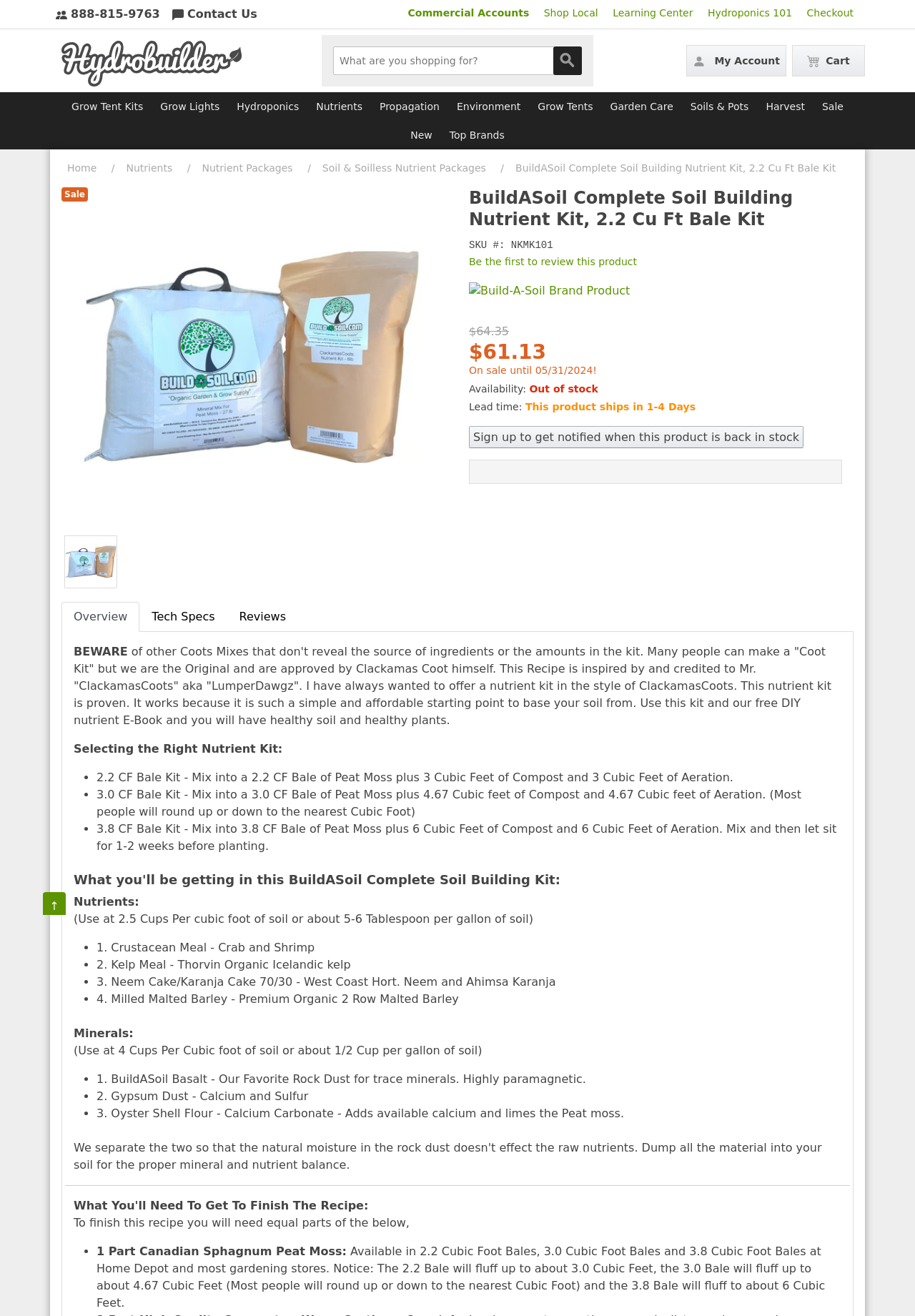Convey a detailed summary of the webpage, mentioning all key elements.

This webpage is about the BuildASoil Complete Soil Building Nutrient Kit, 2.2 Cu Ft Bale Kit, which is a product sold on Hydrobuilder.com. At the top of the page, there is a phone number and a contact us button, followed by a row of links to different sections of the website, including Commercial Accounts, Shop Local, Learning Center, Hydroponics 101, and Checkout.

Below this, there is a search bar and a button to search the website. On the top right, there are links to My Account, Cart, and a few other options. 

The main content of the page is divided into sections. The first section displays the product name, BuildASoil Complete Soil Building Nutrient Kit, 2.2 Cu Ft Bale Kit, and a sale price of $64.35, with an original price of $61.13. There is also a notification that the product is out of stock and will ship in 1-4 days.

The next section has a tab list with three tabs: Overview, Tech Specs, and Reviews. The Overview tab is selected by default and displays a warning about other similar products that don't reveal their ingredients or amounts. It also describes the product as a nutrient kit inspired by Clackamas Coots and provides instructions on how to use it.

Below this, there is a section titled "Selecting the Right Nutrient Kit" with a list of three options: 2.2 CF Bale Kit, 3.0 CF Bale Kit, and 3.8 CF Bale Kit, each with its own instructions.

The final section is titled "What you'll be getting in this BuildASoil Complete Soil Building Kit" and lists the nutrients included in the kit, along with their descriptions and instructions for use.